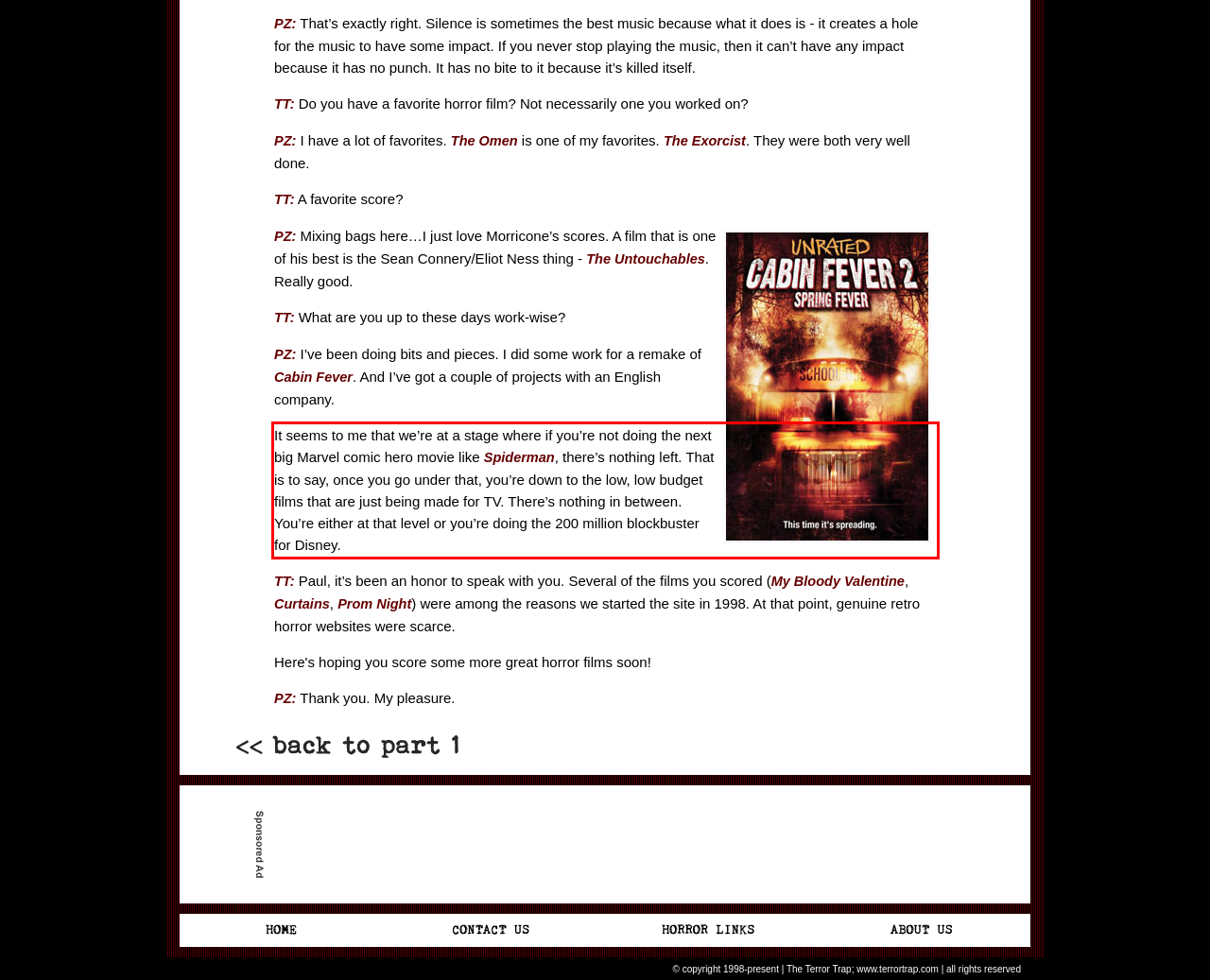Identify the red bounding box in the webpage screenshot and perform OCR to generate the text content enclosed.

It seems to me that we’re at a stage where if you’re not doing the next big Marvel comic hero movie like Spiderman, there’s nothing left. That is to say, once you go under that, you’re down to the low, low budget films that are just being made for TV. There’s nothing in between. You’re either at that level or you’re doing the 200 million blockbuster for Disney.